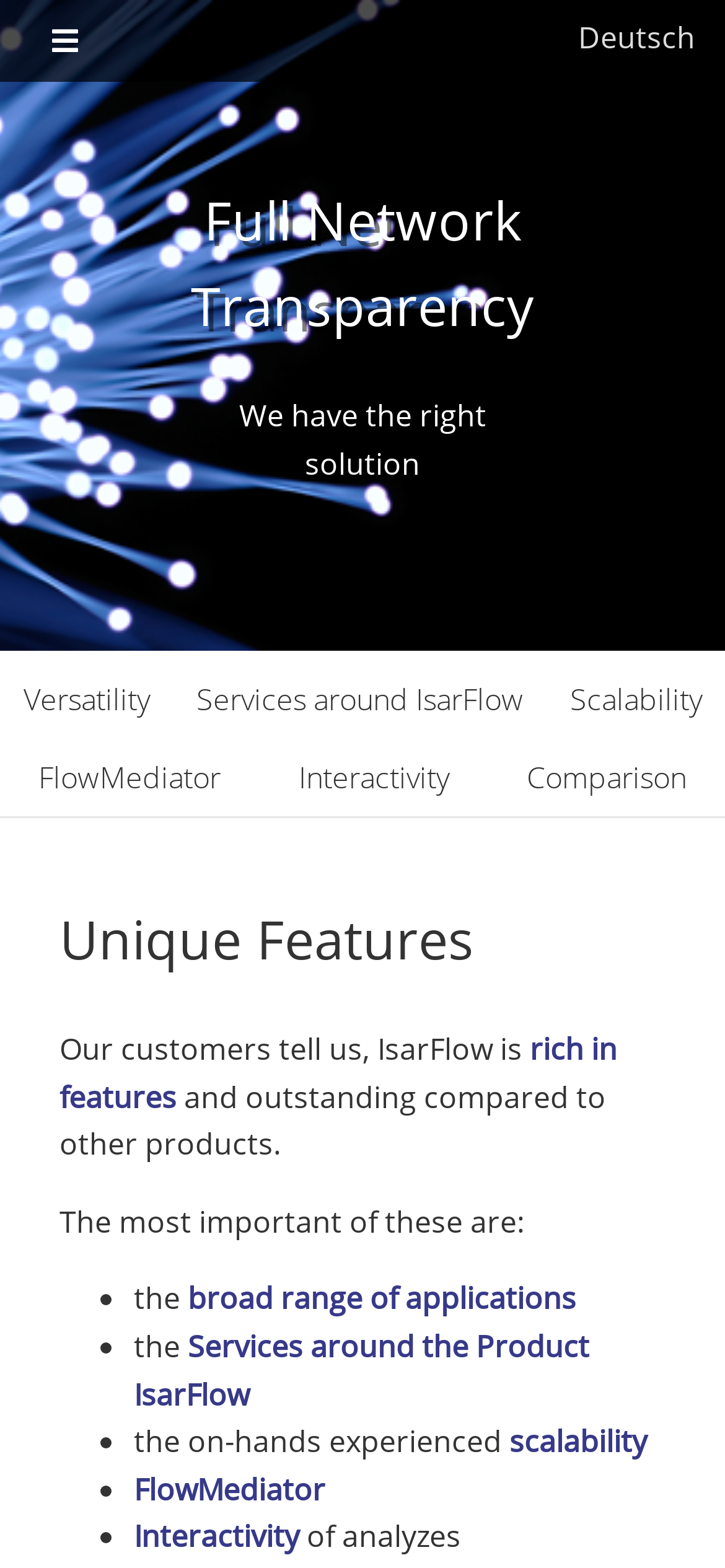Please predict the bounding box coordinates of the element's region where a click is necessary to complete the following instruction: "Search for something". The coordinates should be represented by four float numbers between 0 and 1, i.e., [left, top, right, bottom].

None